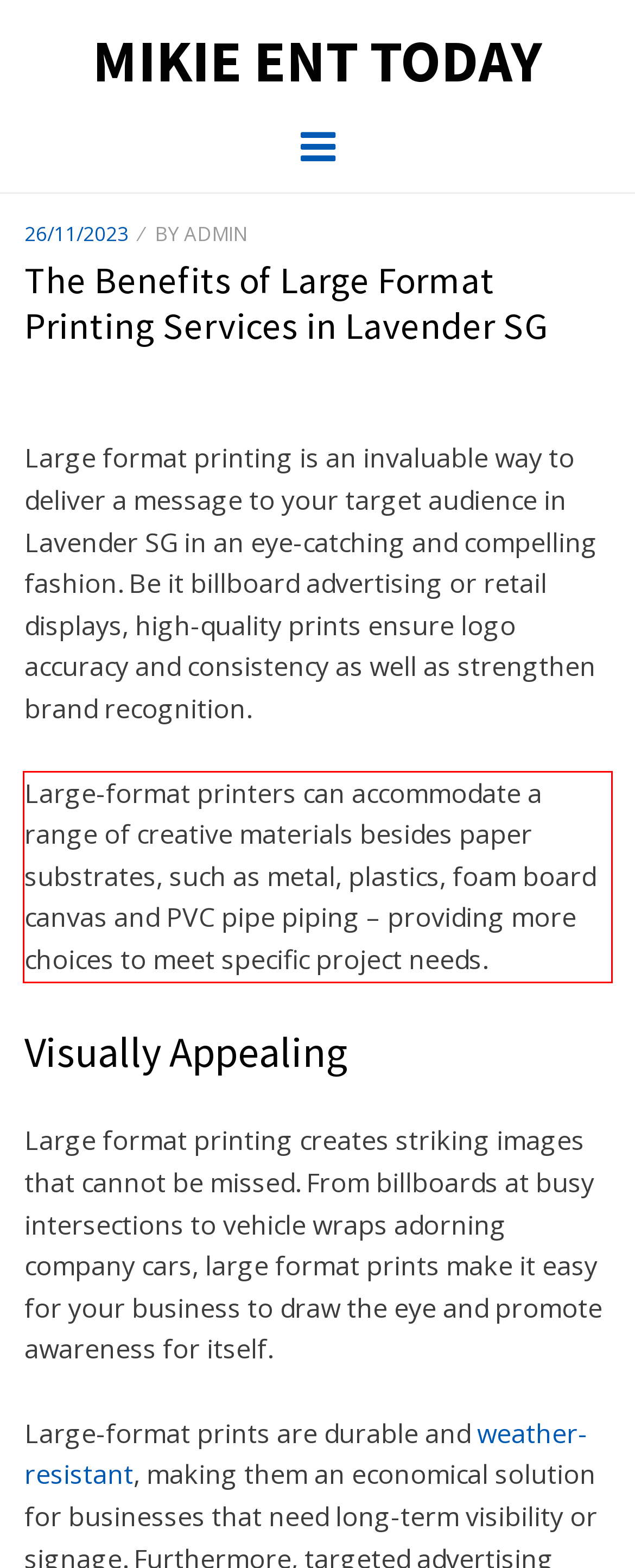You have a screenshot with a red rectangle around a UI element. Recognize and extract the text within this red bounding box using OCR.

Large-format printers can accommodate a range of creative materials besides paper substrates, such as metal, plastics, foam board canvas and PVC pipe piping – providing more choices to meet specific project needs.